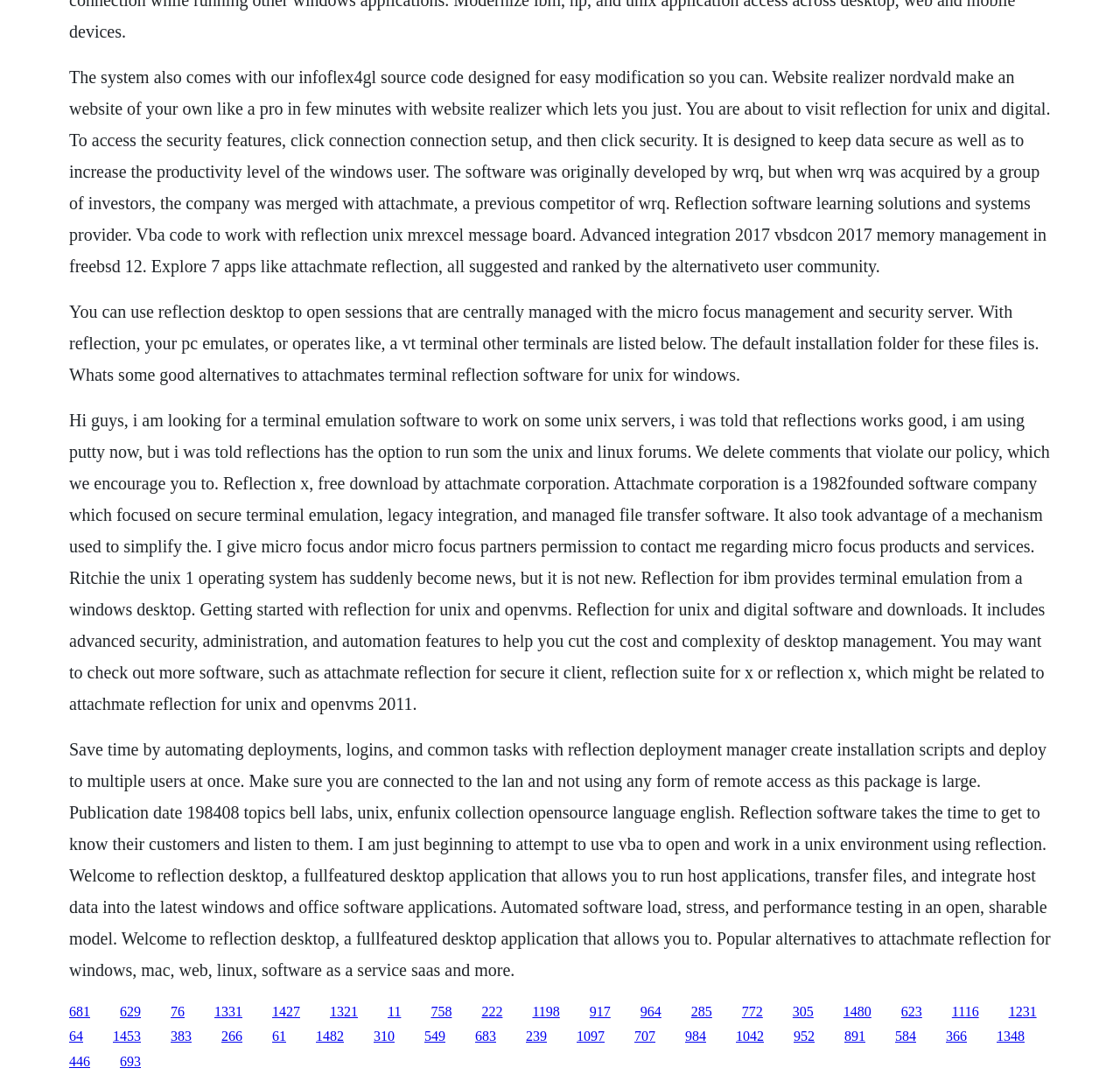What is Reflection for IBM used for?
Could you answer the question in a detailed manner, providing as much information as possible?

Reflection for IBM provides terminal emulation from a Windows desktop, allowing users to access and interact with IBM systems from a Windows environment.